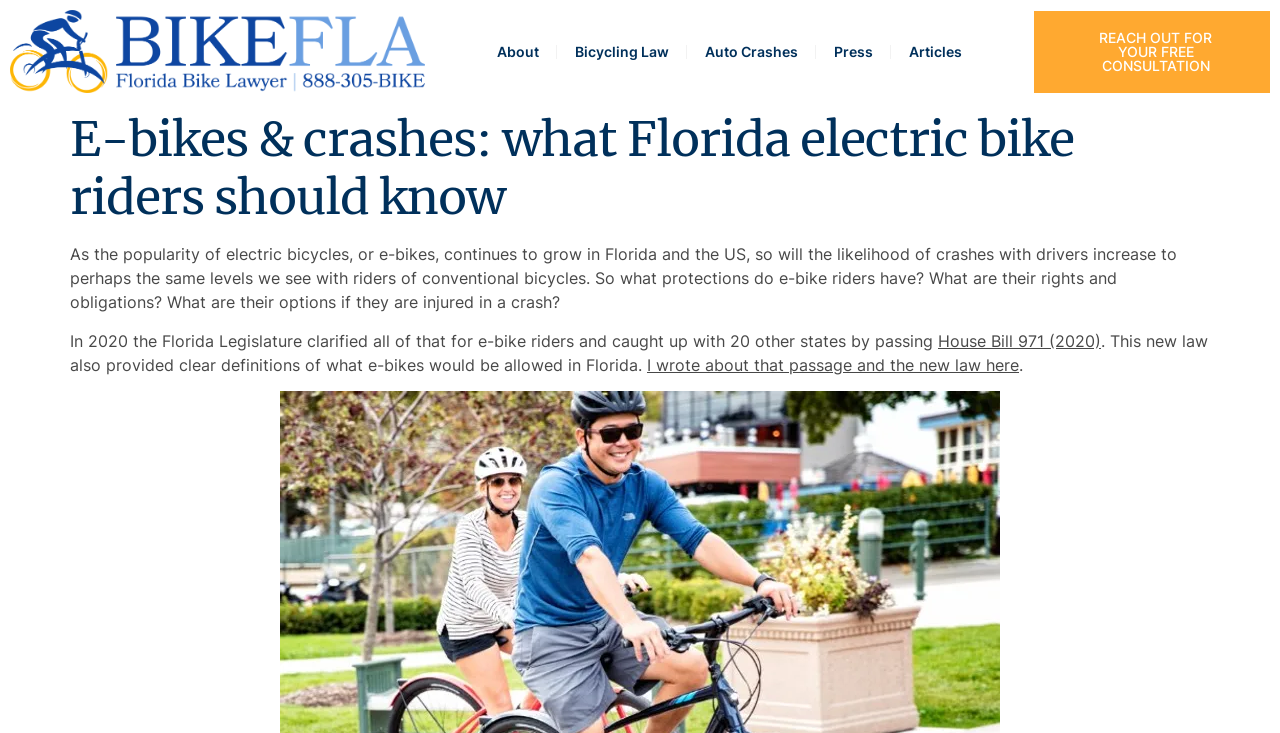Please determine the bounding box coordinates of the element to click in order to execute the following instruction: "Click on About link". The coordinates should be four float numbers between 0 and 1, specified as [left, top, right, bottom].

[0.388, 0.034, 0.421, 0.106]